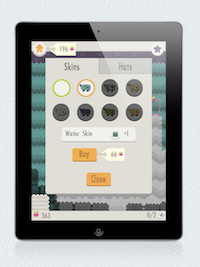Give a concise answer using only one word or phrase for this question:
What is the bonus of the 'Water Skin'?

+1